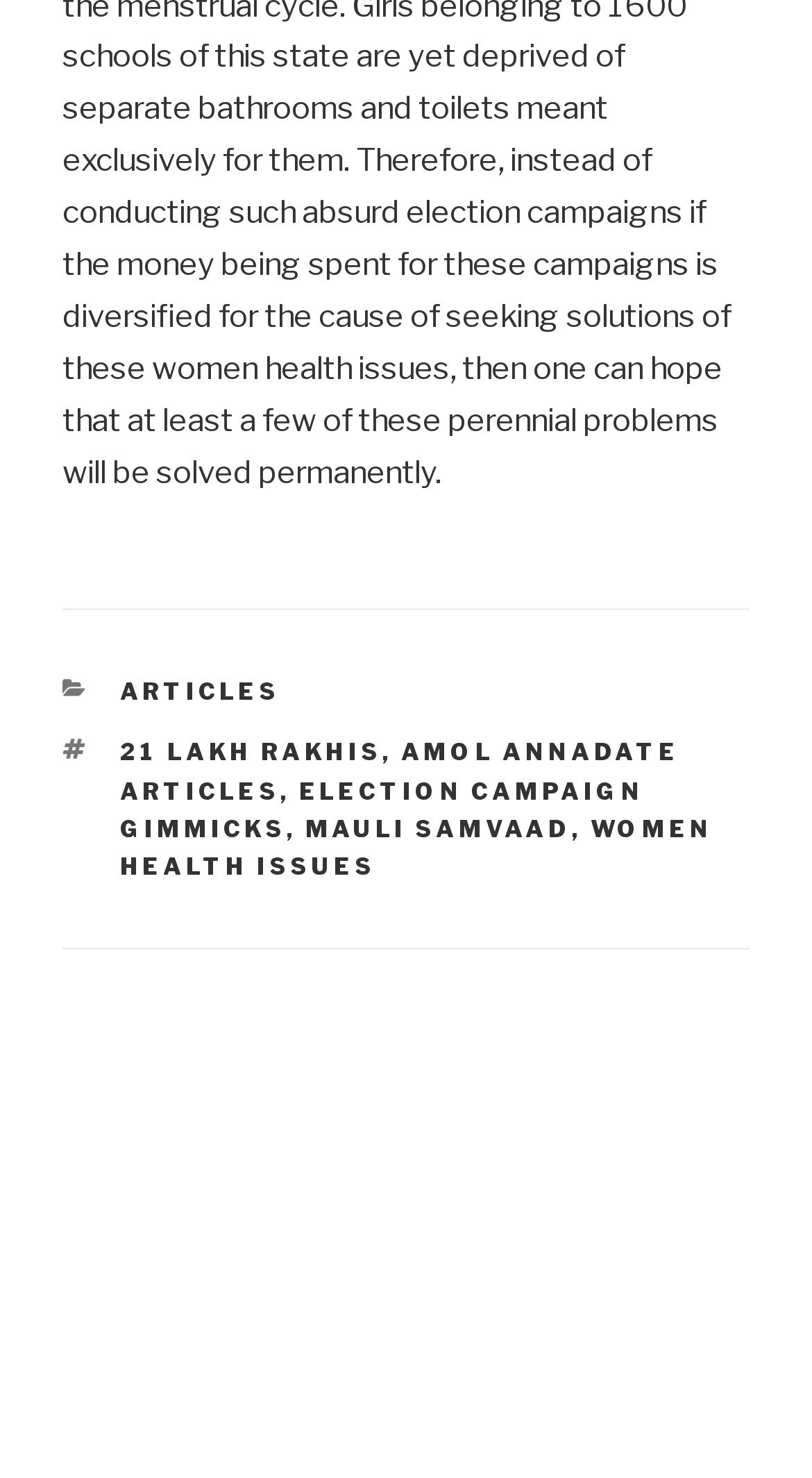What is the last item in the footer list?
Based on the screenshot, answer the question with a single word or phrase.

WOMEN HEALTH ISSUES